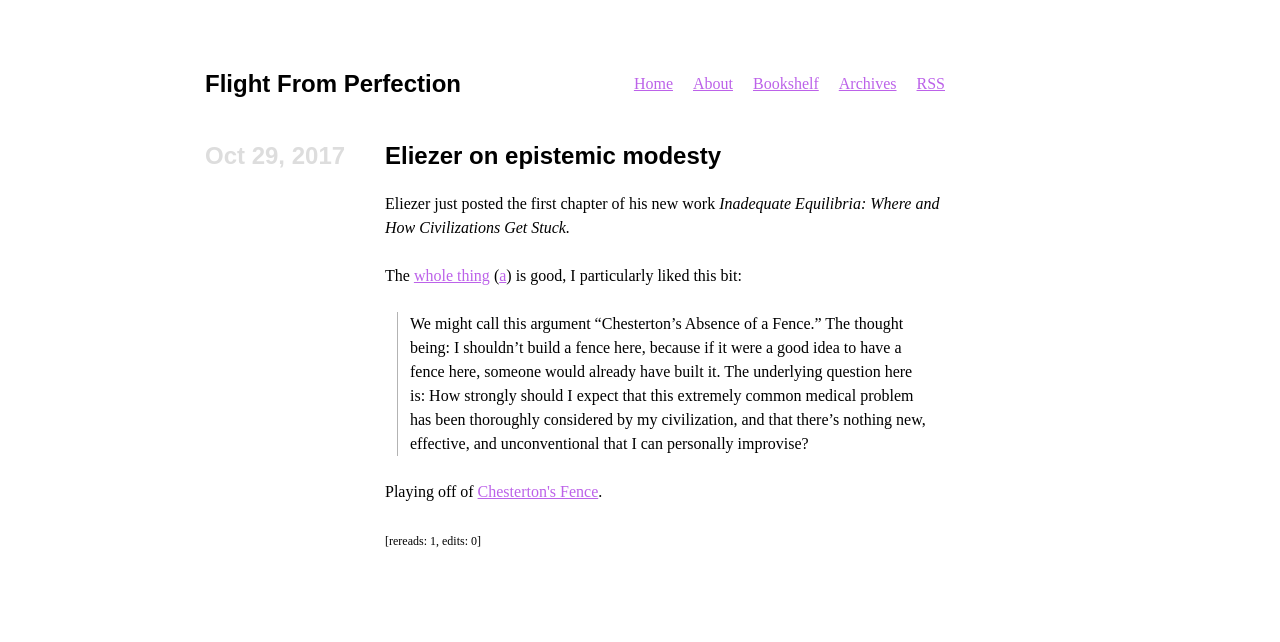Can you pinpoint the bounding box coordinates for the clickable element required for this instruction: "learn more about 'Chesterton's Fence'"? The coordinates should be four float numbers between 0 and 1, i.e., [left, top, right, bottom].

[0.373, 0.752, 0.467, 0.779]